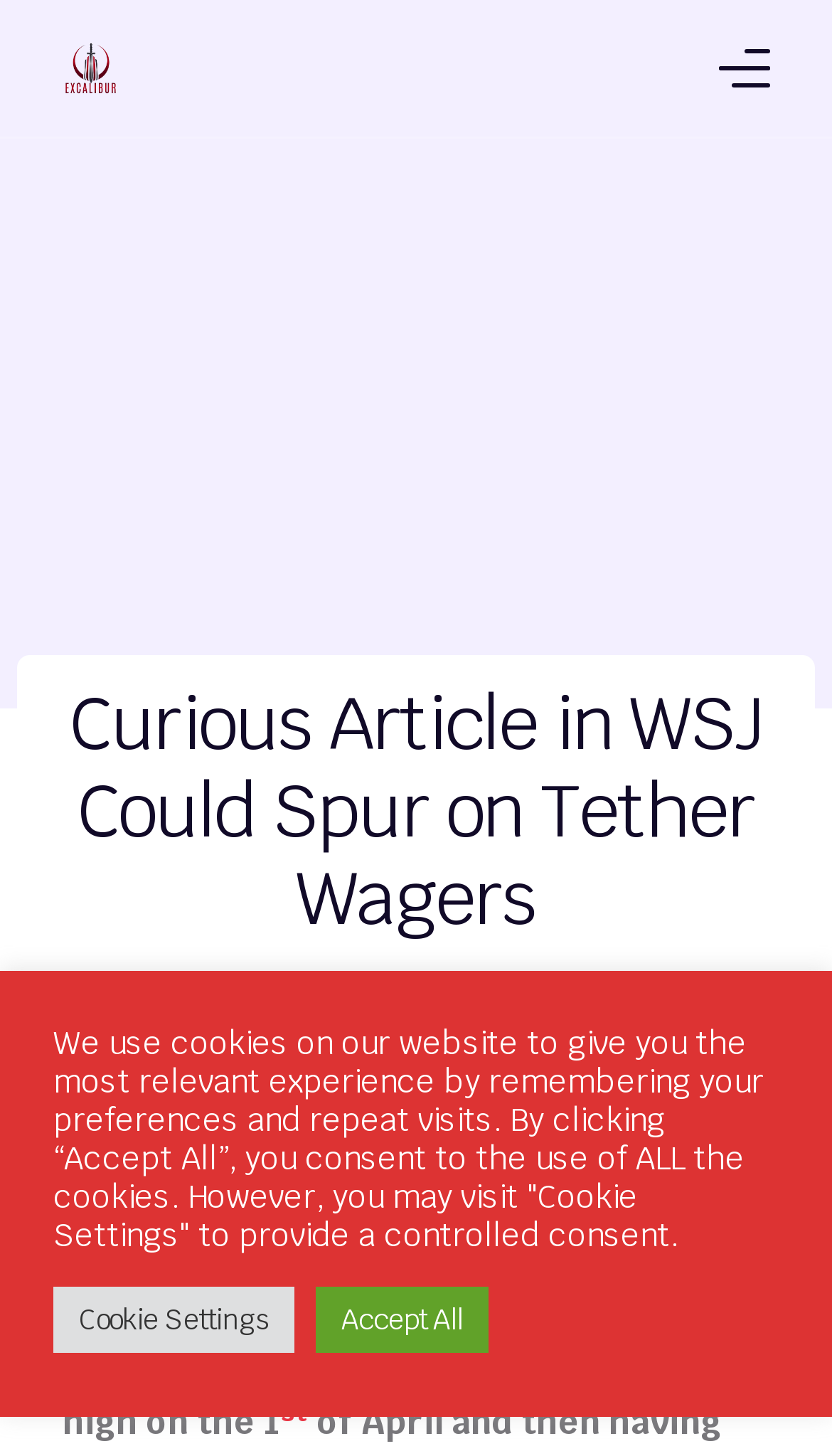Please locate the bounding box coordinates of the element that needs to be clicked to achieve the following instruction: "Go to the Trading Platform page". The coordinates should be four float numbers between 0 and 1, i.e., [left, top, right, bottom].

[0.05, 0.186, 0.95, 0.258]